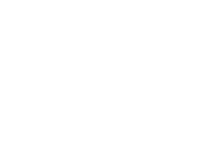What type of interface is the bulletin a part of?
Provide a fully detailed and comprehensive answer to the question.

The bulletin is part of a carousel of announcements, making the interface engaging for users seeking to stay updated on church activities.